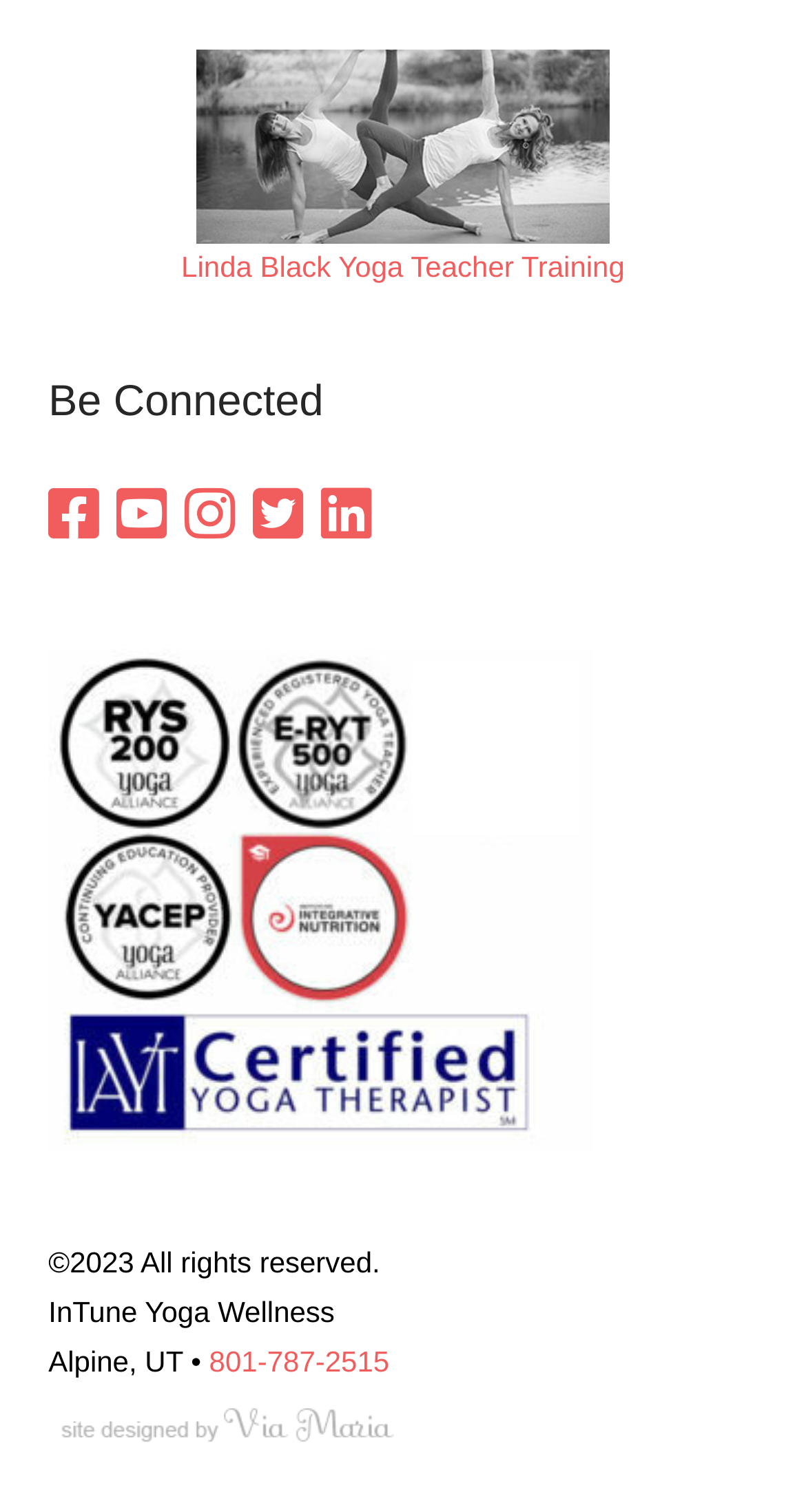What organization is the wellness center certified by?
Based on the image, give a one-word or short phrase answer.

Yoga Alliance and IAYT